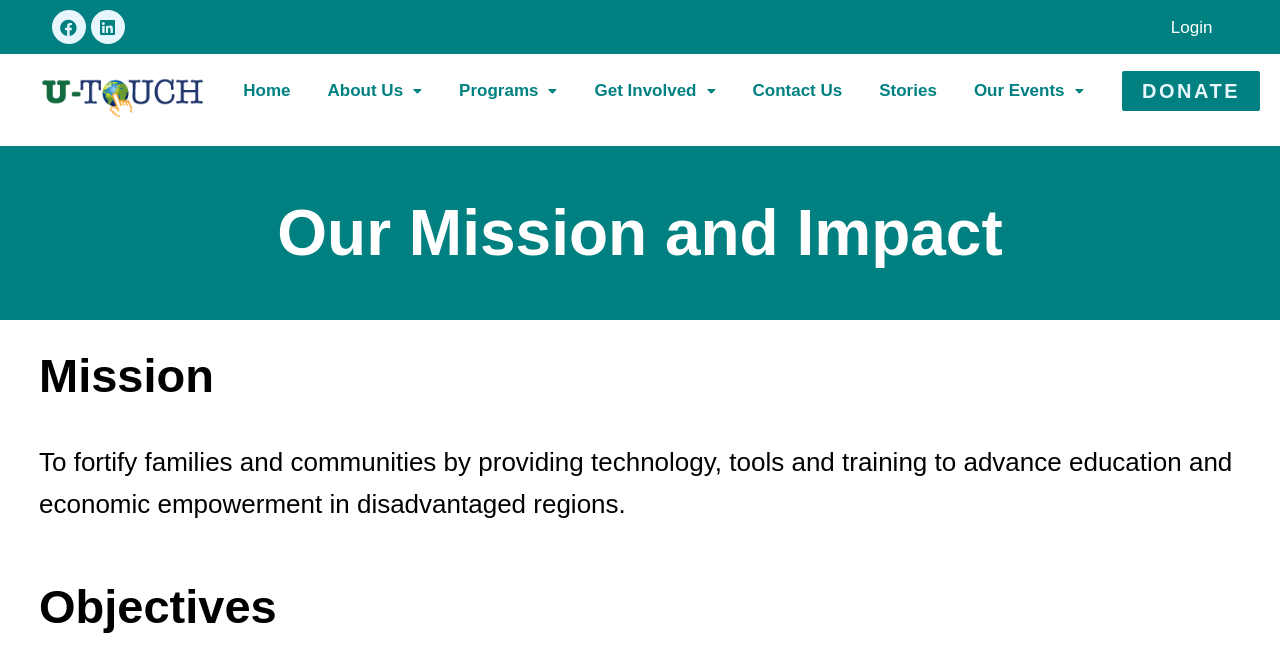What is the main objective of U-TOUCH?
Please respond to the question with a detailed and thorough explanation.

After reading the StaticText element 'To fortify families and communities by providing technology, tools and training to advance education and economic empowerment in disadvantaged regions.', I understood that the main objective of U-TOUCH is to achieve economic empowerment in disadvantaged regions.